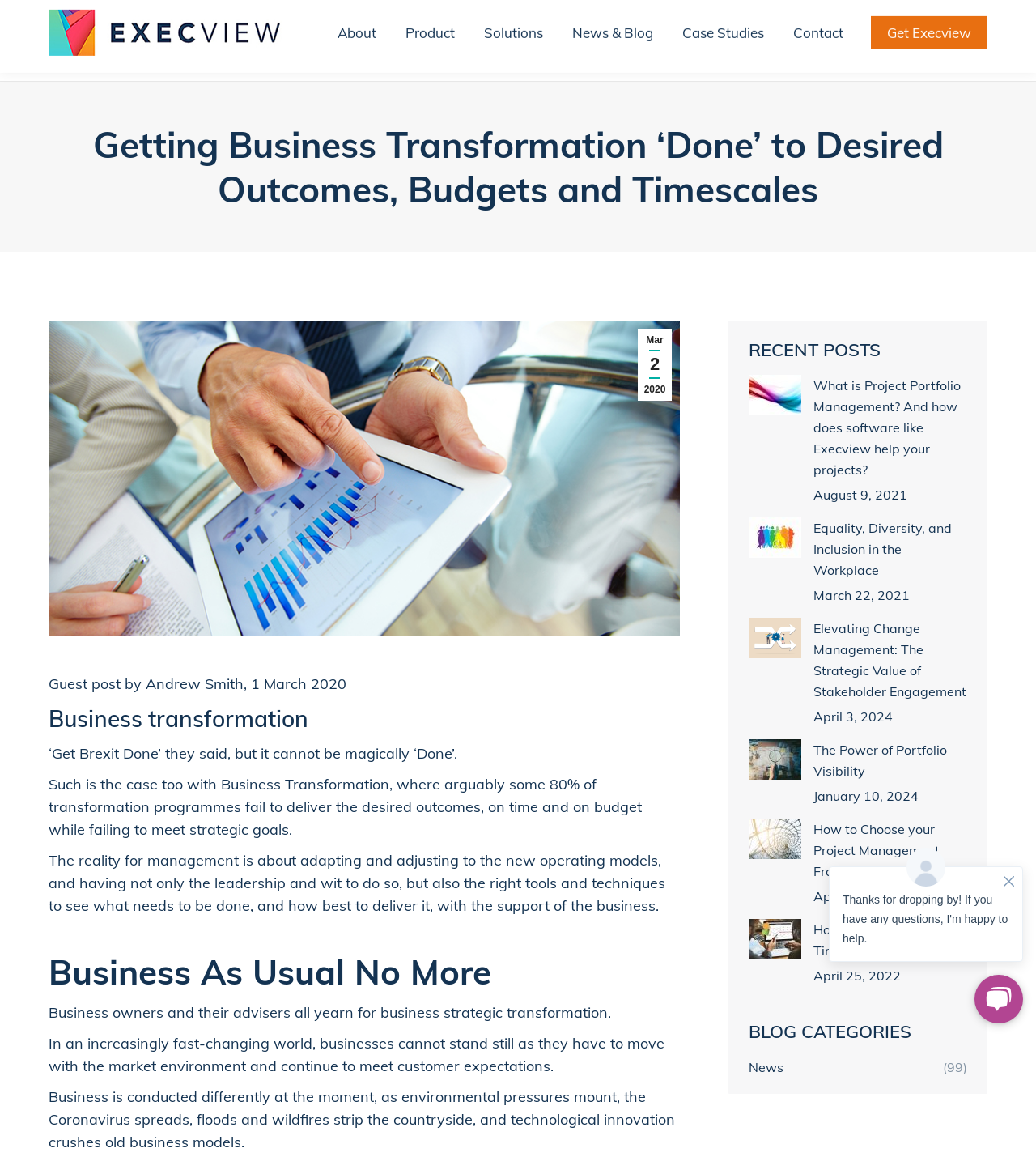What is the function of the 'Go to Top' link?
Please give a detailed and elaborate answer to the question.

The 'Go to Top' link is likely a navigation link that allows users to quickly scroll back to the top of the webpage, especially after reading the lengthy content or articles listed on the page.